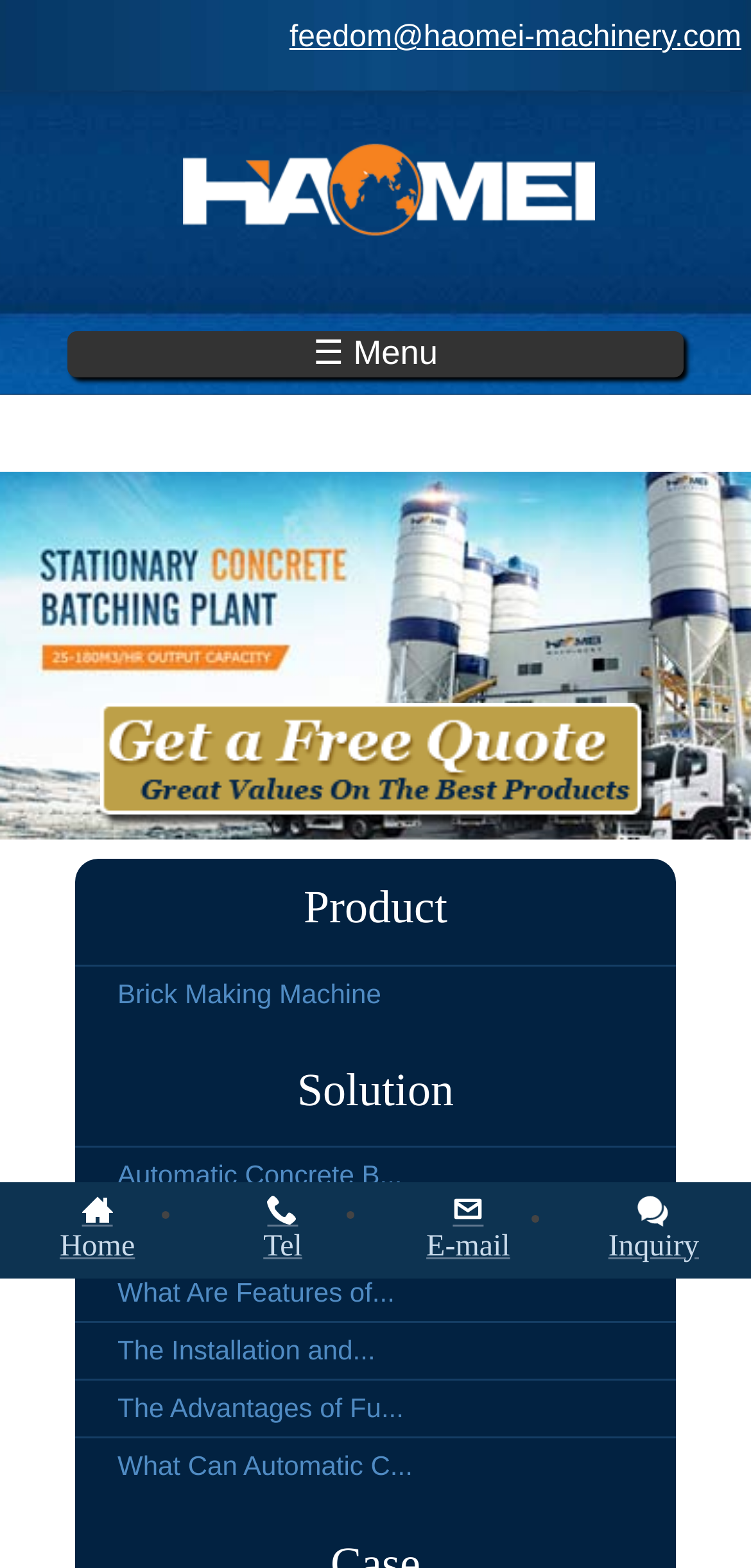Look at the image and answer the question in detail:
What is the company's email address?

I found the email address by looking at the link element with the text 'feedom@haomei-machinery.com' which is located at the top of the webpage.